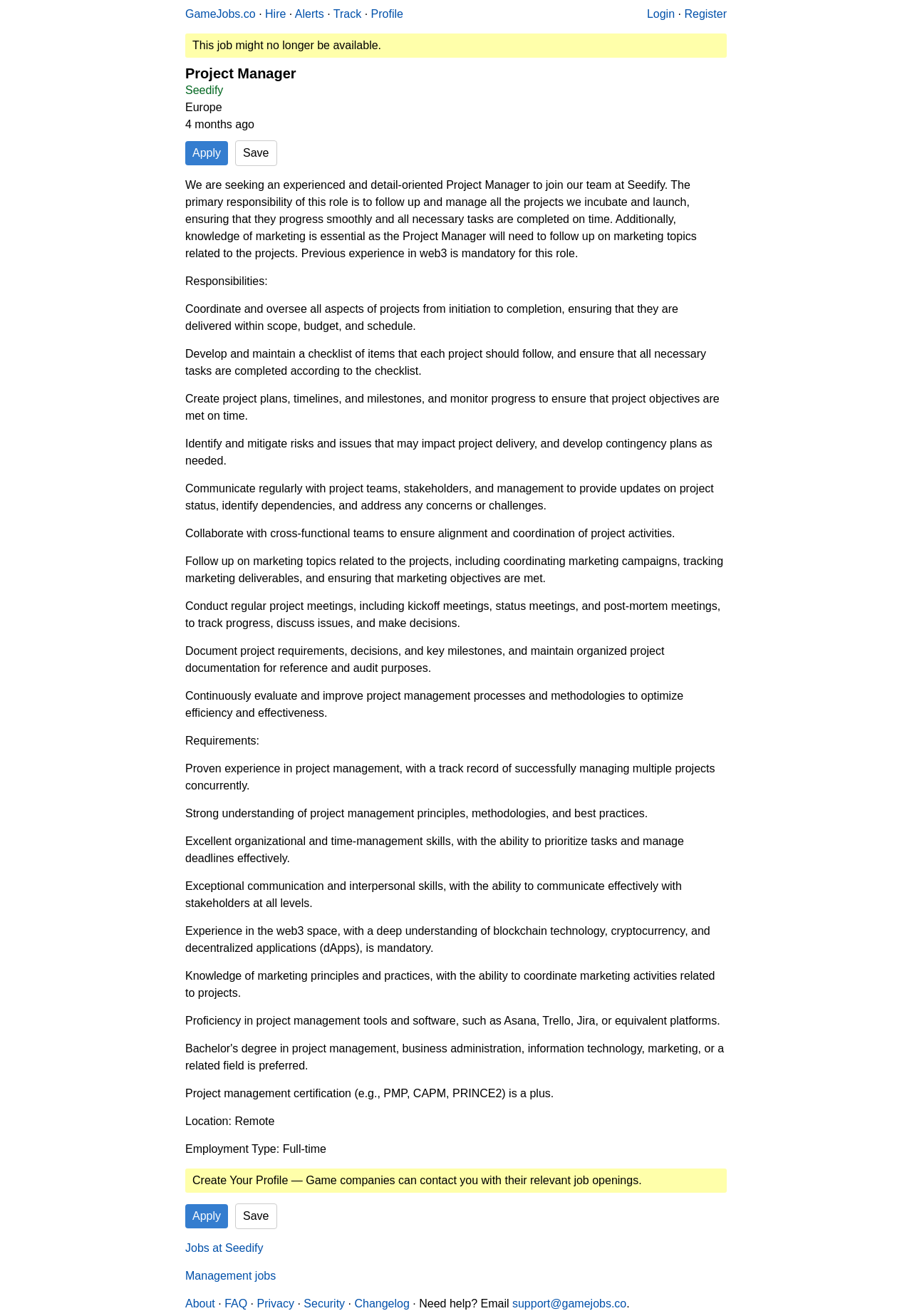Please find and report the bounding box coordinates of the element to click in order to perform the following action: "Click on the 'Apply' button". The coordinates should be expressed as four float numbers between 0 and 1, in the format [left, top, right, bottom].

[0.203, 0.107, 0.25, 0.126]